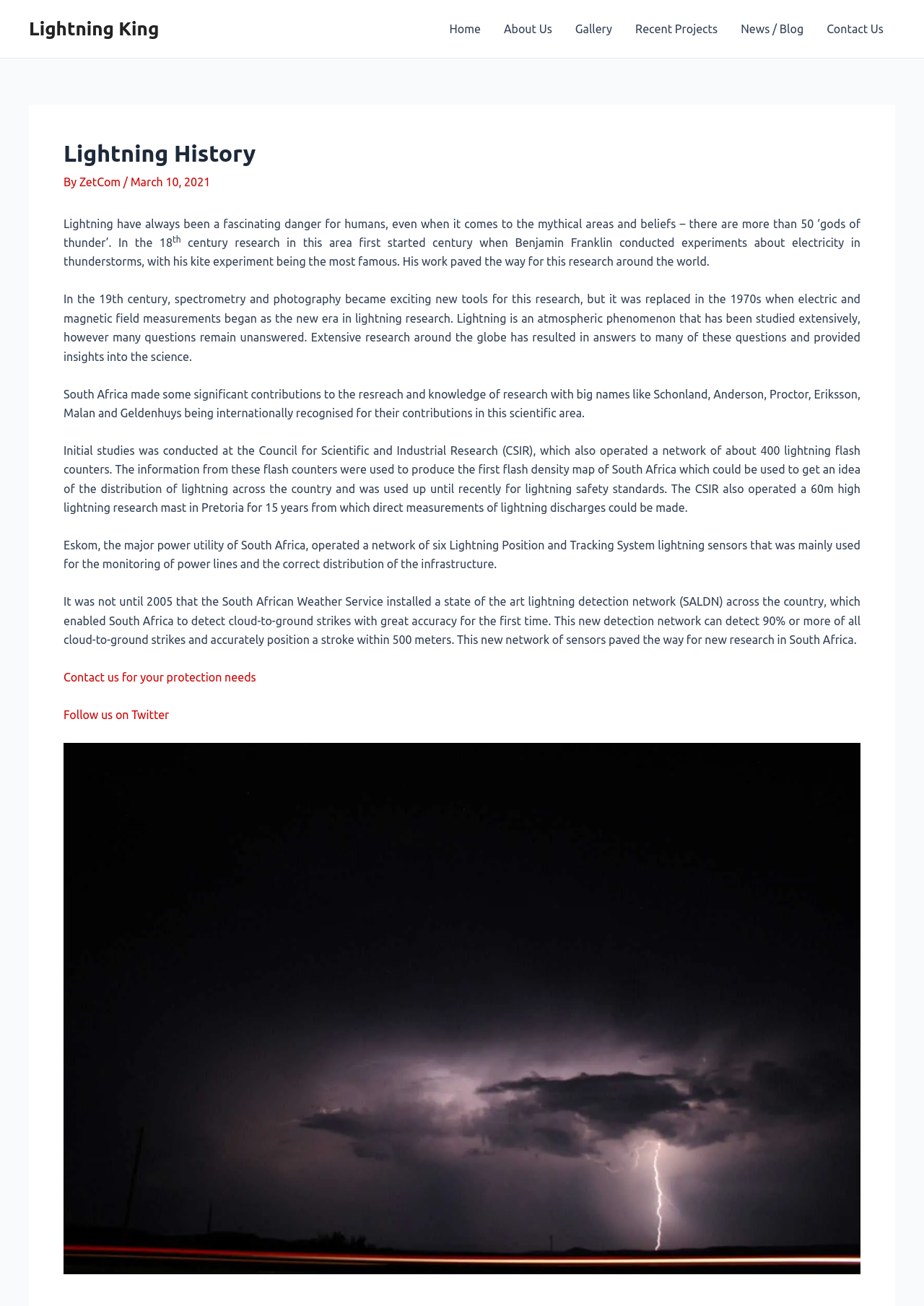Identify the bounding box coordinates of the clickable region necessary to fulfill the following instruction: "Click on the 'Home' link". The bounding box coordinates should be four float numbers between 0 and 1, i.e., [left, top, right, bottom].

[0.474, 0.0, 0.533, 0.044]